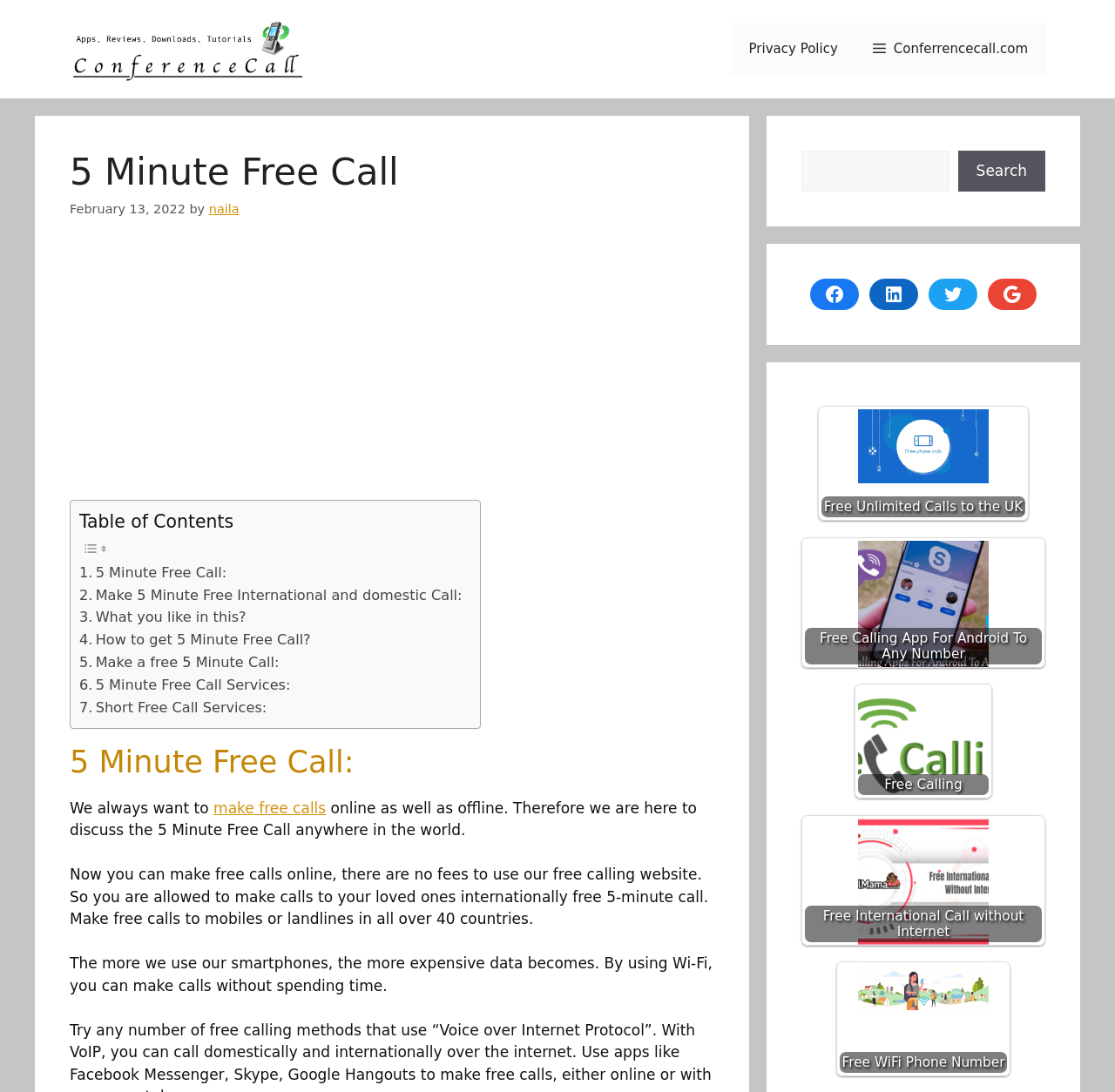Identify the bounding box coordinates of the clickable section necessary to follow the following instruction: "Click the 'Conference Call' link". The coordinates should be presented as four float numbers from 0 to 1, i.e., [left, top, right, bottom].

[0.062, 0.036, 0.273, 0.052]